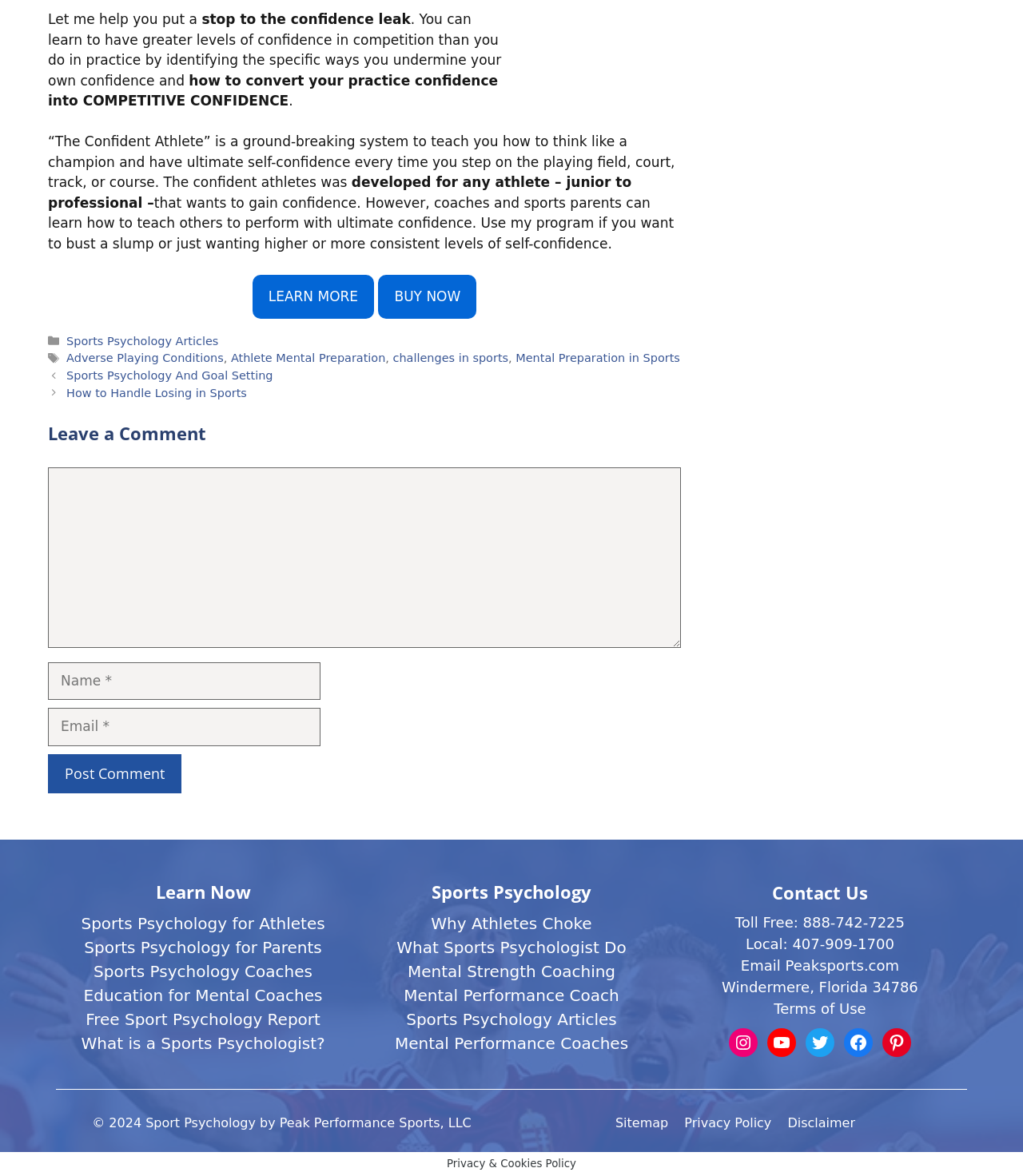What is the name of the company behind the webpage?
Use the screenshot to answer the question with a single word or phrase.

Peak Performance Sports, LLC